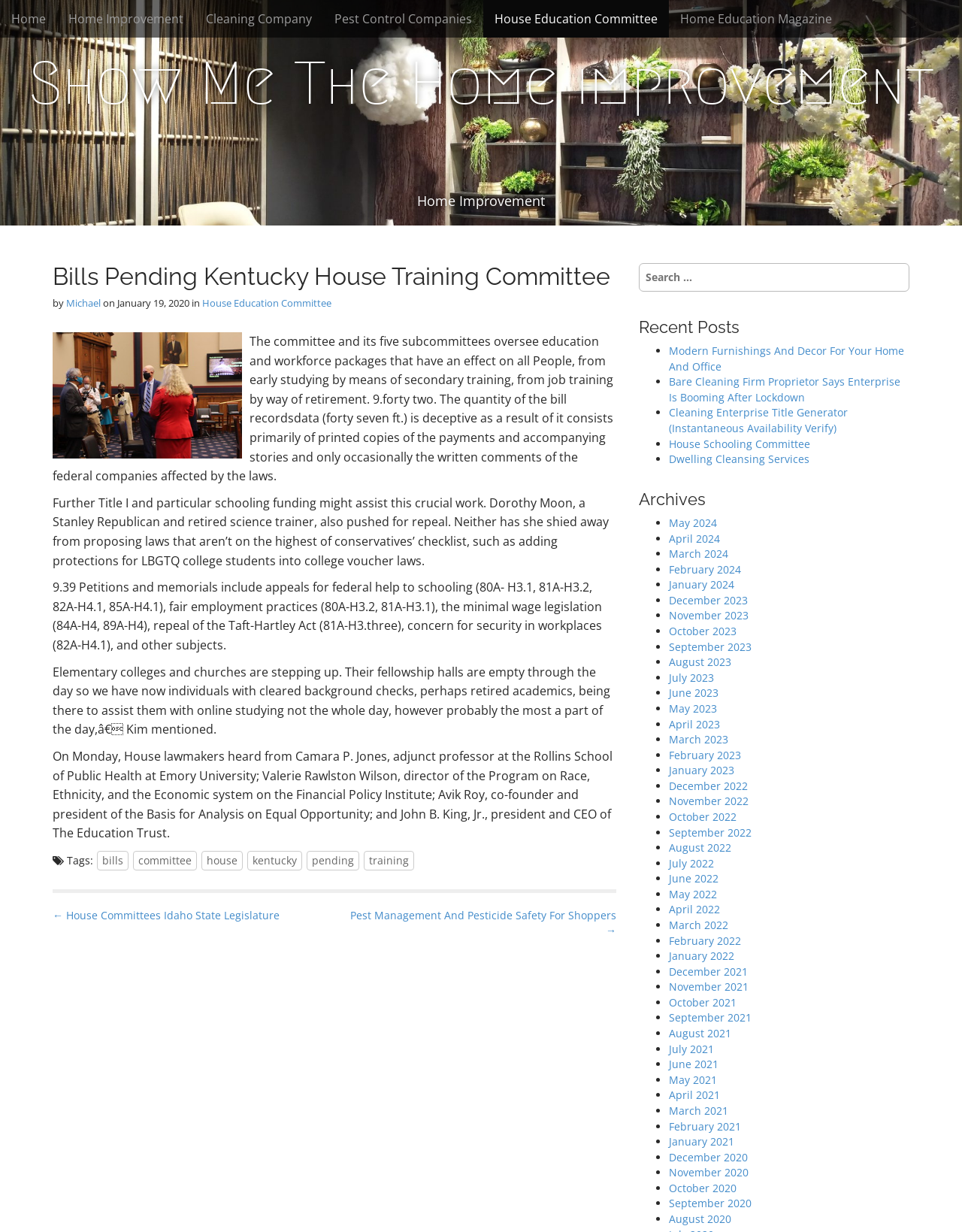What is the name of the committee?
Look at the image and answer with only one word or phrase.

House Education Committee